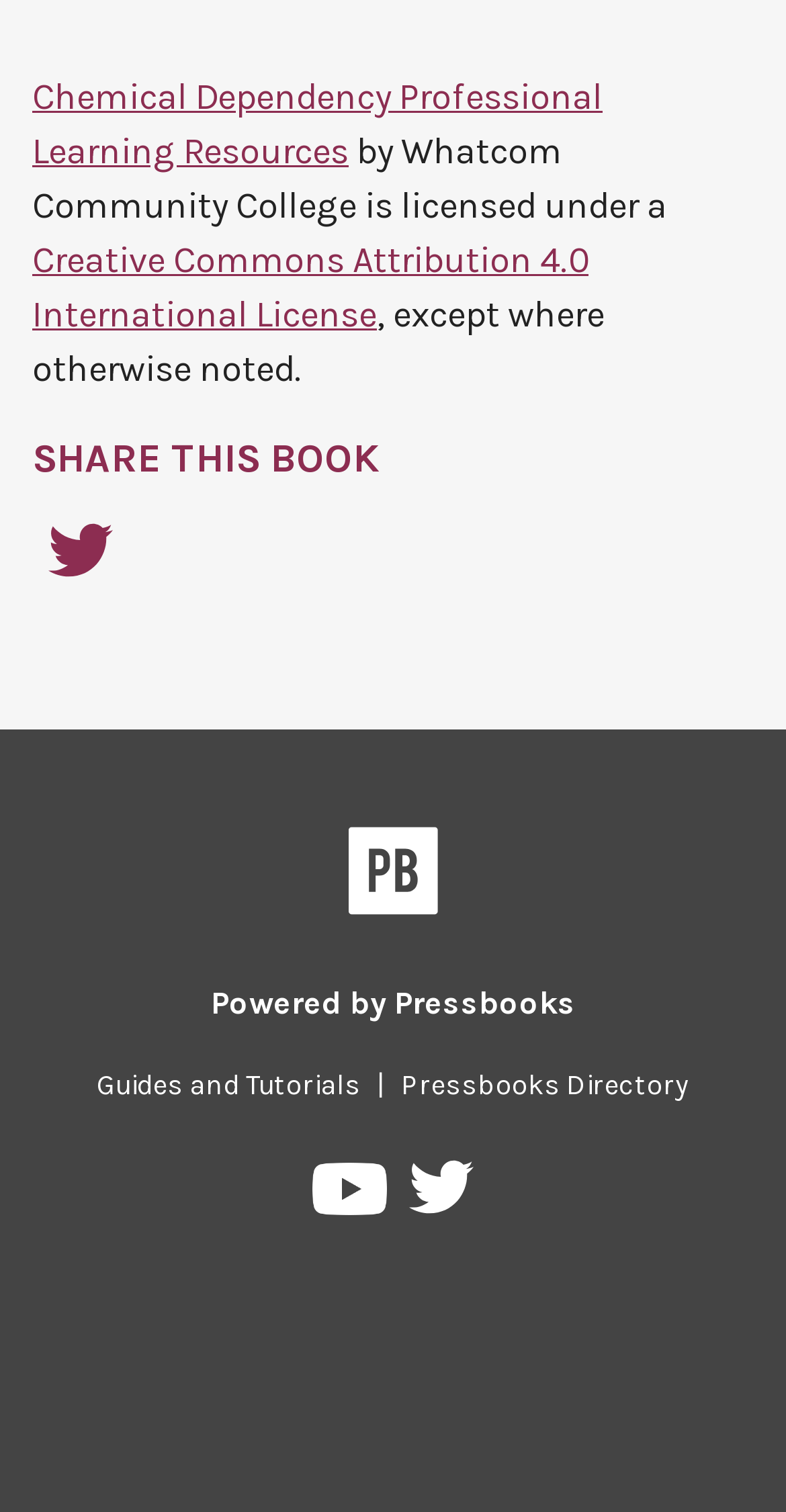Highlight the bounding box of the UI element that corresponds to this description: "Pressbooks Directory".

[0.49, 0.707, 0.897, 0.73]